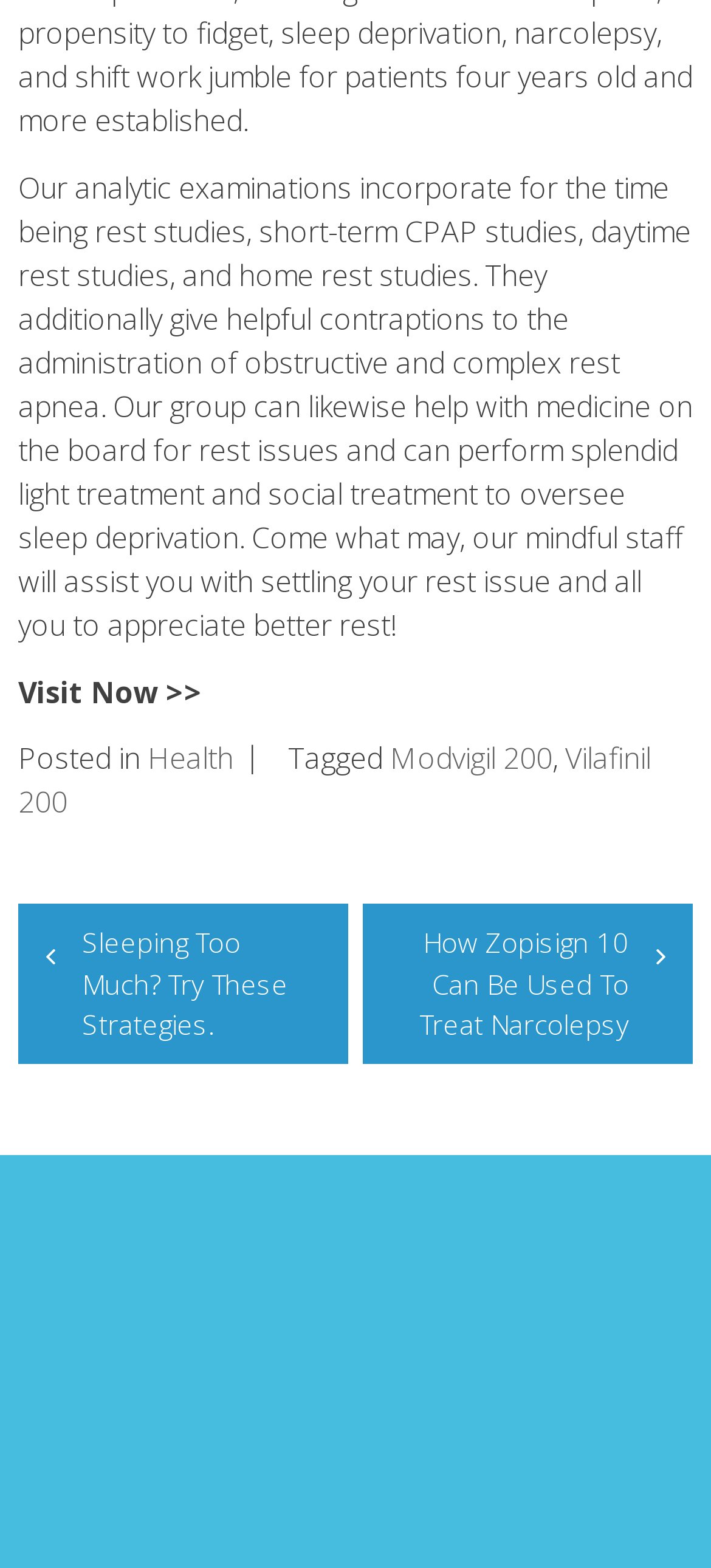Respond with a single word or phrase:
What is the name of the medication mentioned in the footer section?

Modvigil 200